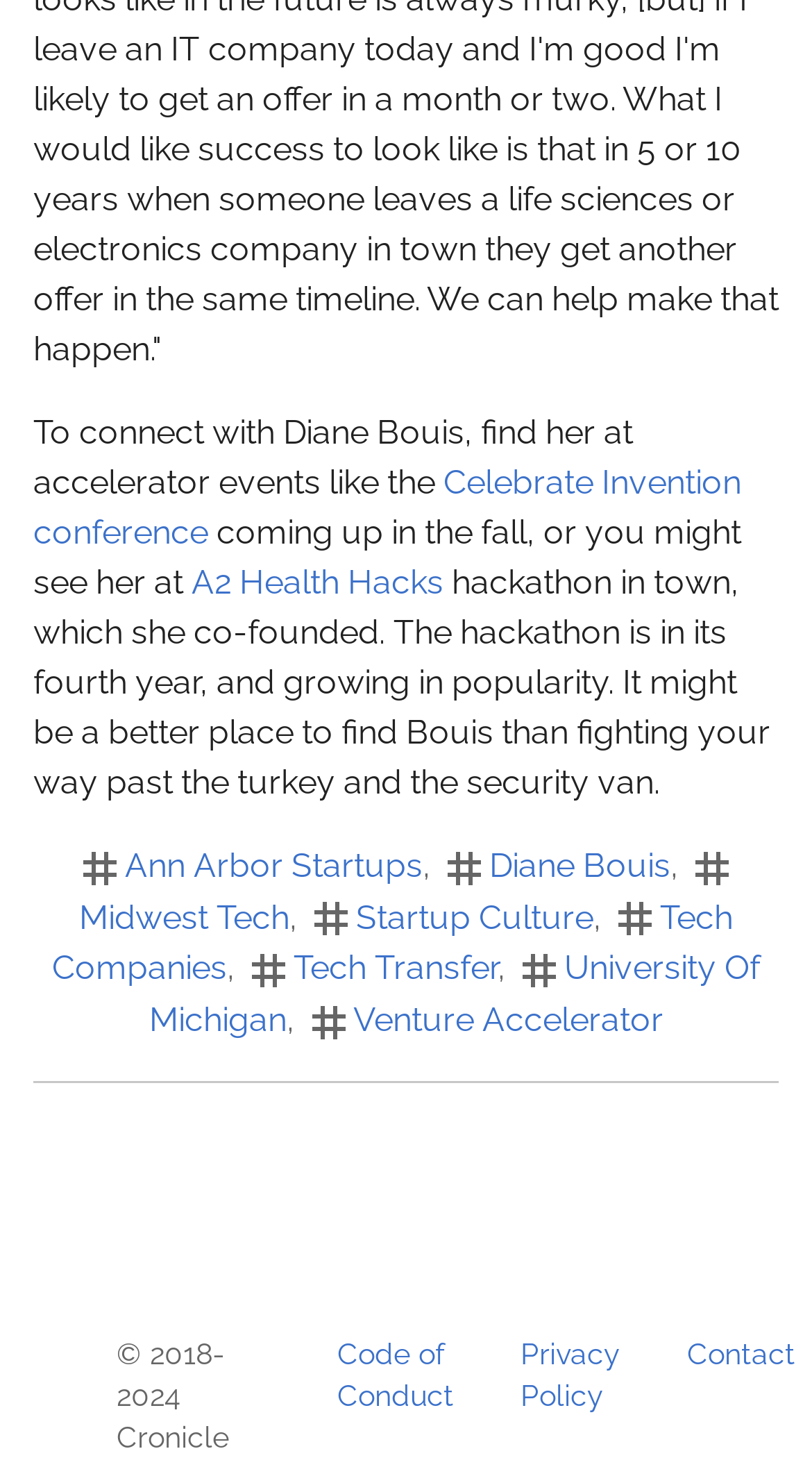Provide a one-word or short-phrase response to the question:
What is the year range of the copyright?

2018-2024